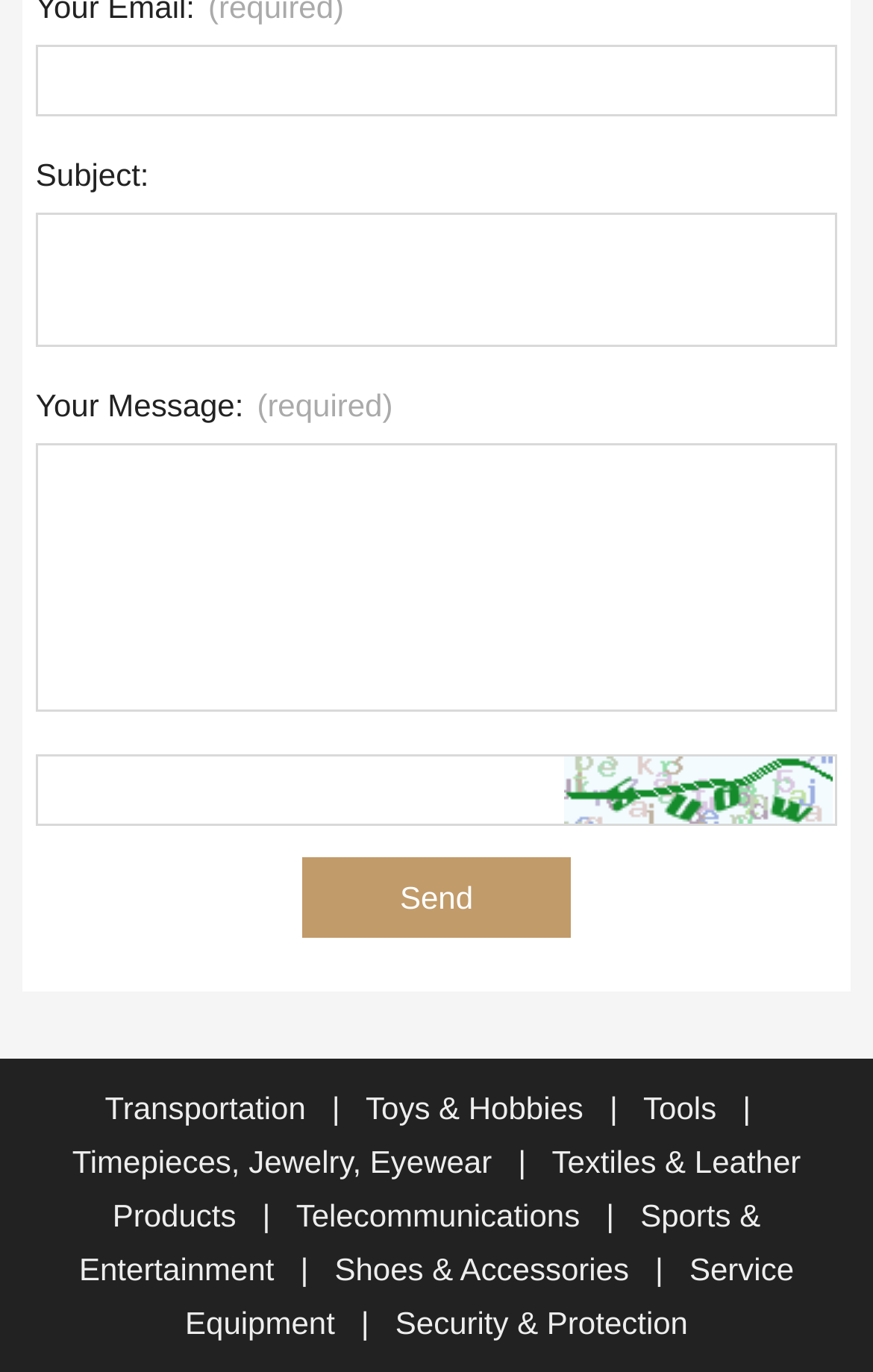Please mark the bounding box coordinates of the area that should be clicked to carry out the instruction: "Enter subject".

[0.041, 0.033, 0.959, 0.085]